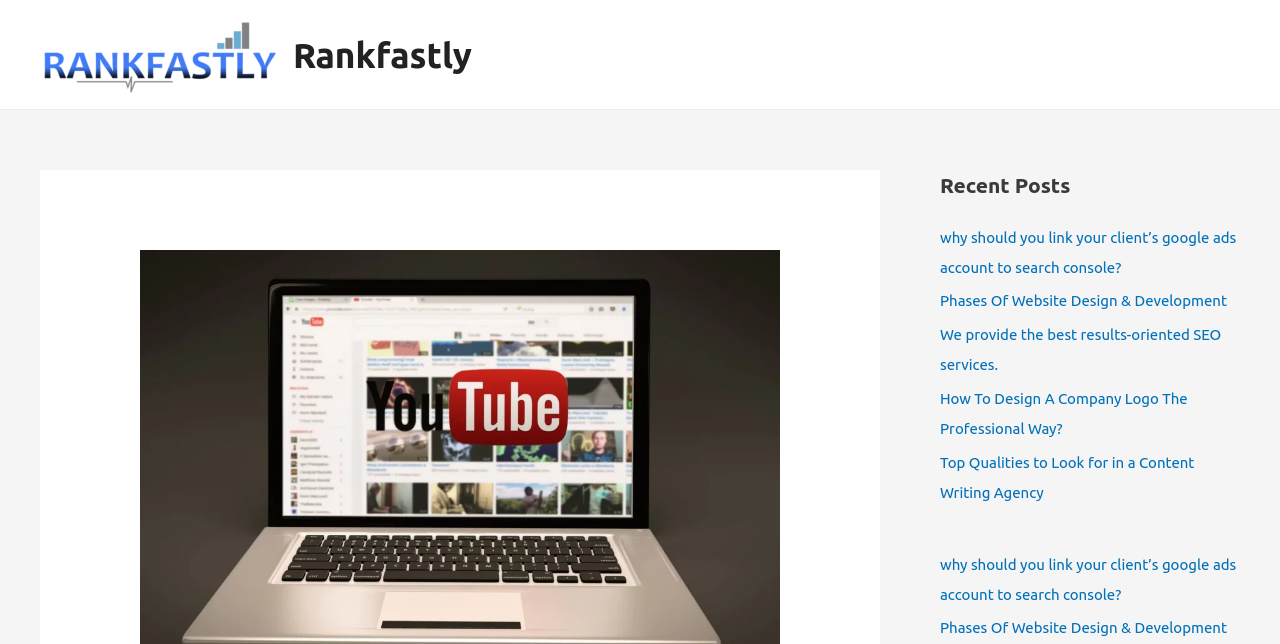Identify and generate the primary title of the webpage.

GAIN VISIBILITY ON YOUTUBE THANKS TO ADS MUSIC